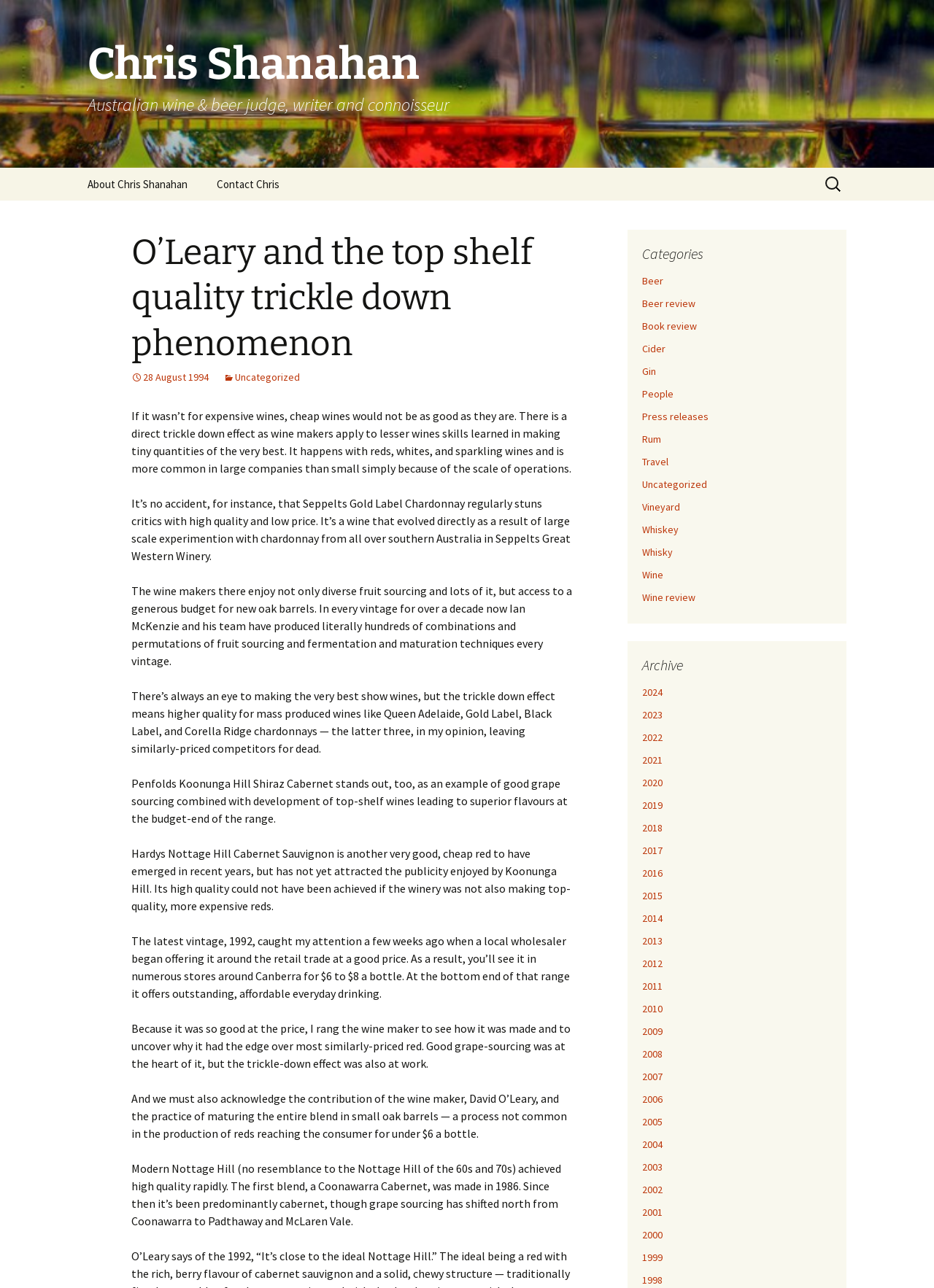Locate the bounding box coordinates of the clickable area to execute the instruction: "Search for something". Provide the coordinates as four float numbers between 0 and 1, represented as [left, top, right, bottom].

[0.88, 0.131, 0.906, 0.155]